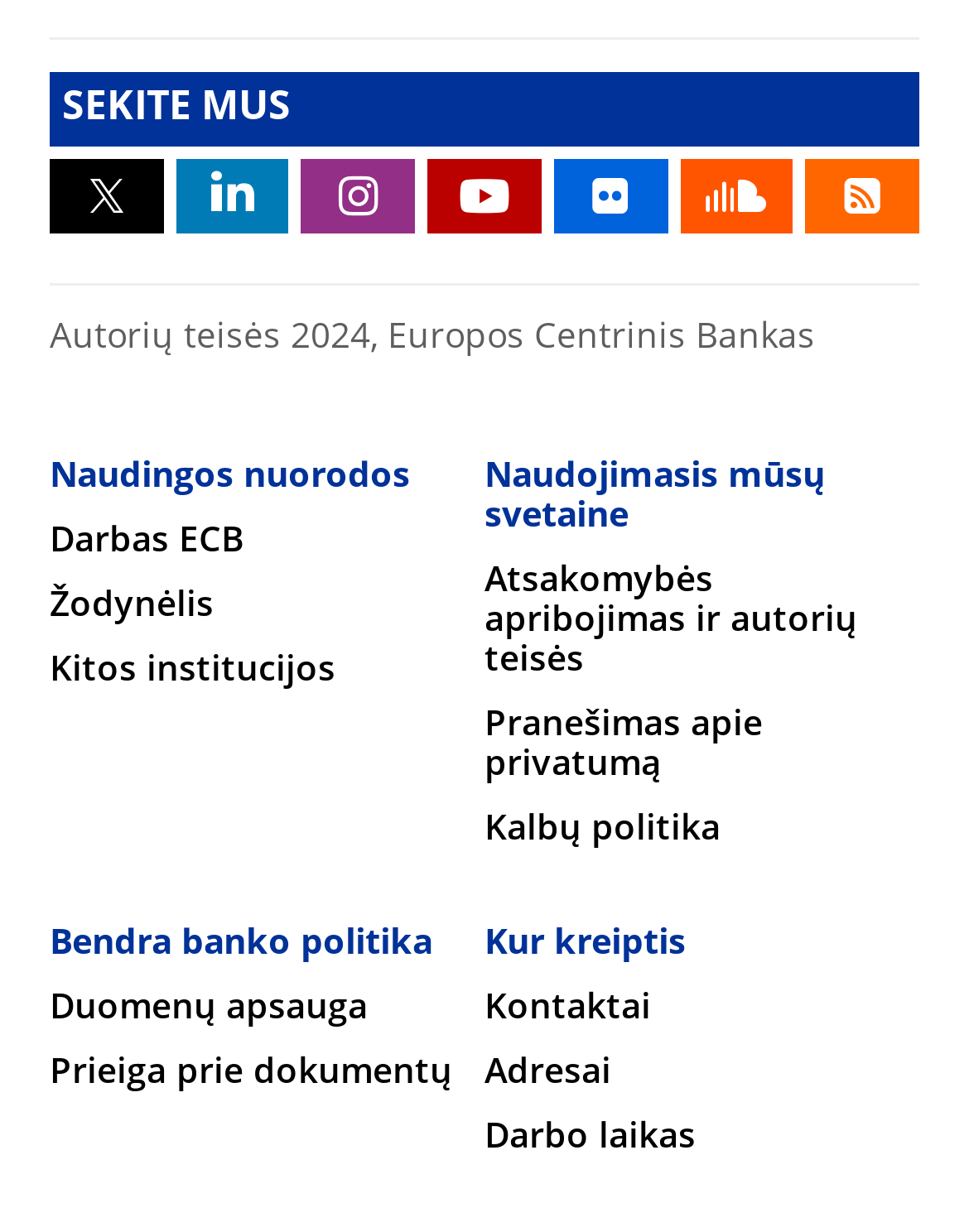Mark the bounding box of the element that matches the following description: "Prieiga prie dokumentų".

[0.051, 0.856, 0.467, 0.884]